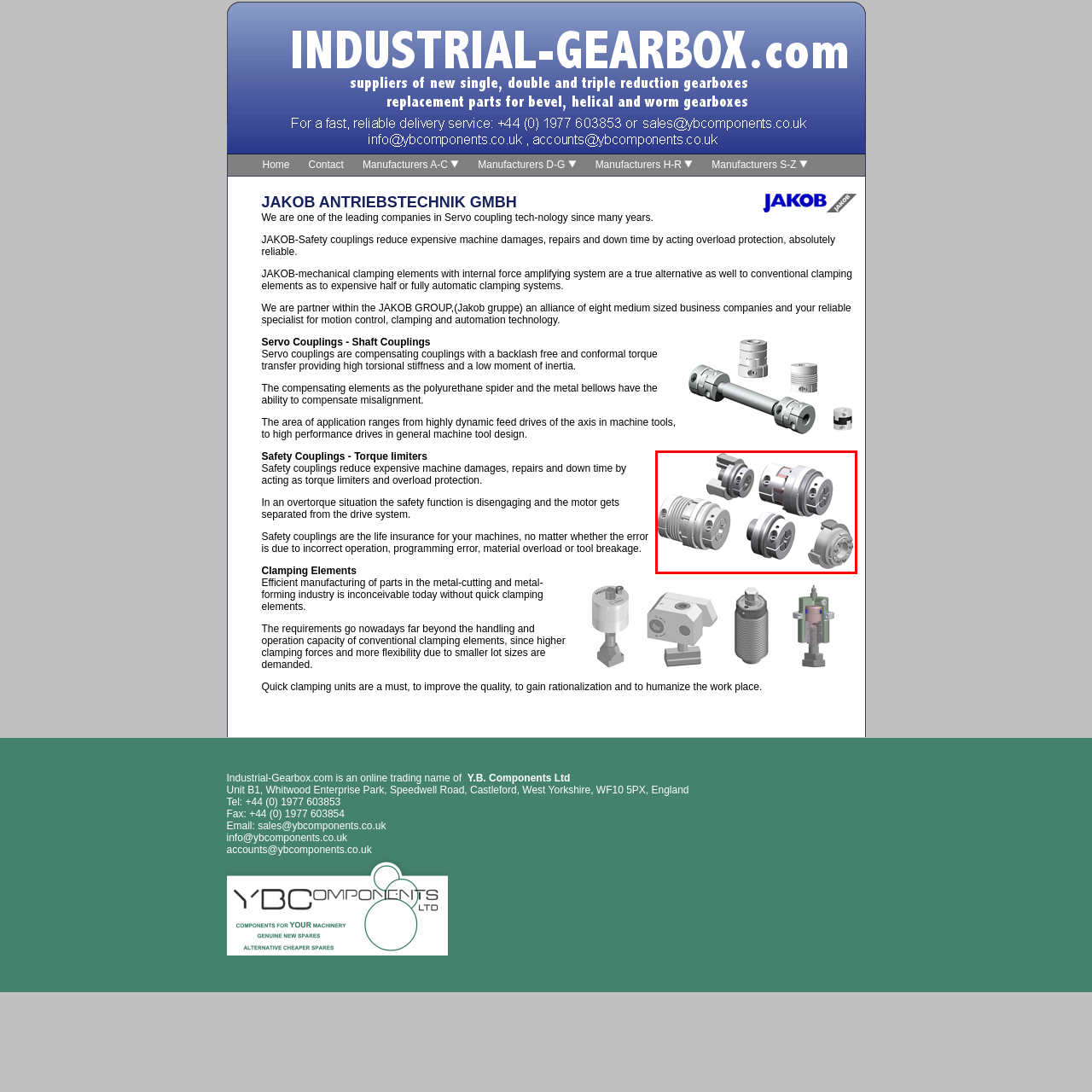What is the result of incorrect operation or material overload without safety couplings?
Observe the part of the image inside the red bounding box and answer the question concisely with one word or a short phrase.

expensive machine repairs and downtime